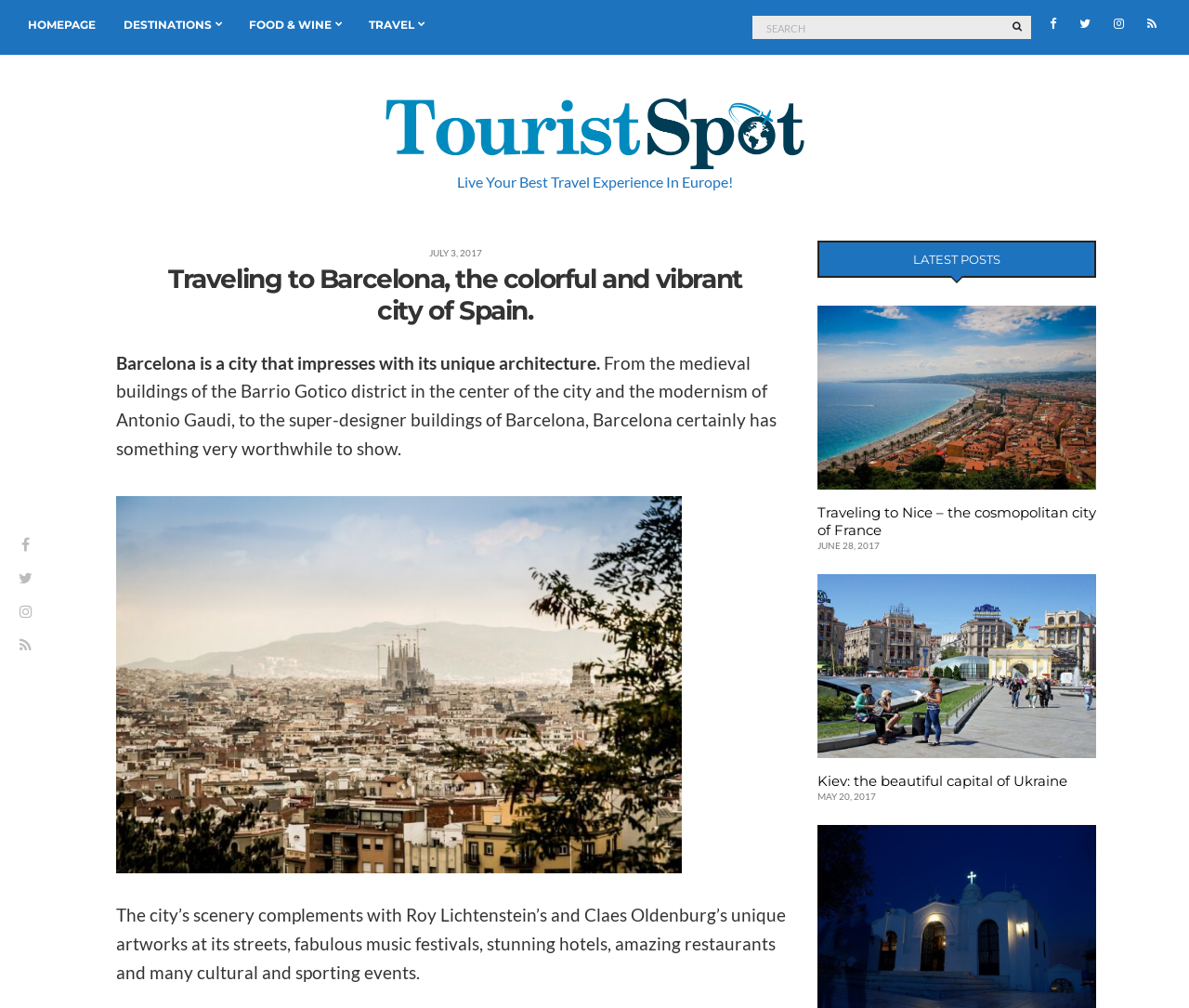Please answer the following question using a single word or phrase: 
What is the format of the dates displayed on the webpage?

Month Day, Year